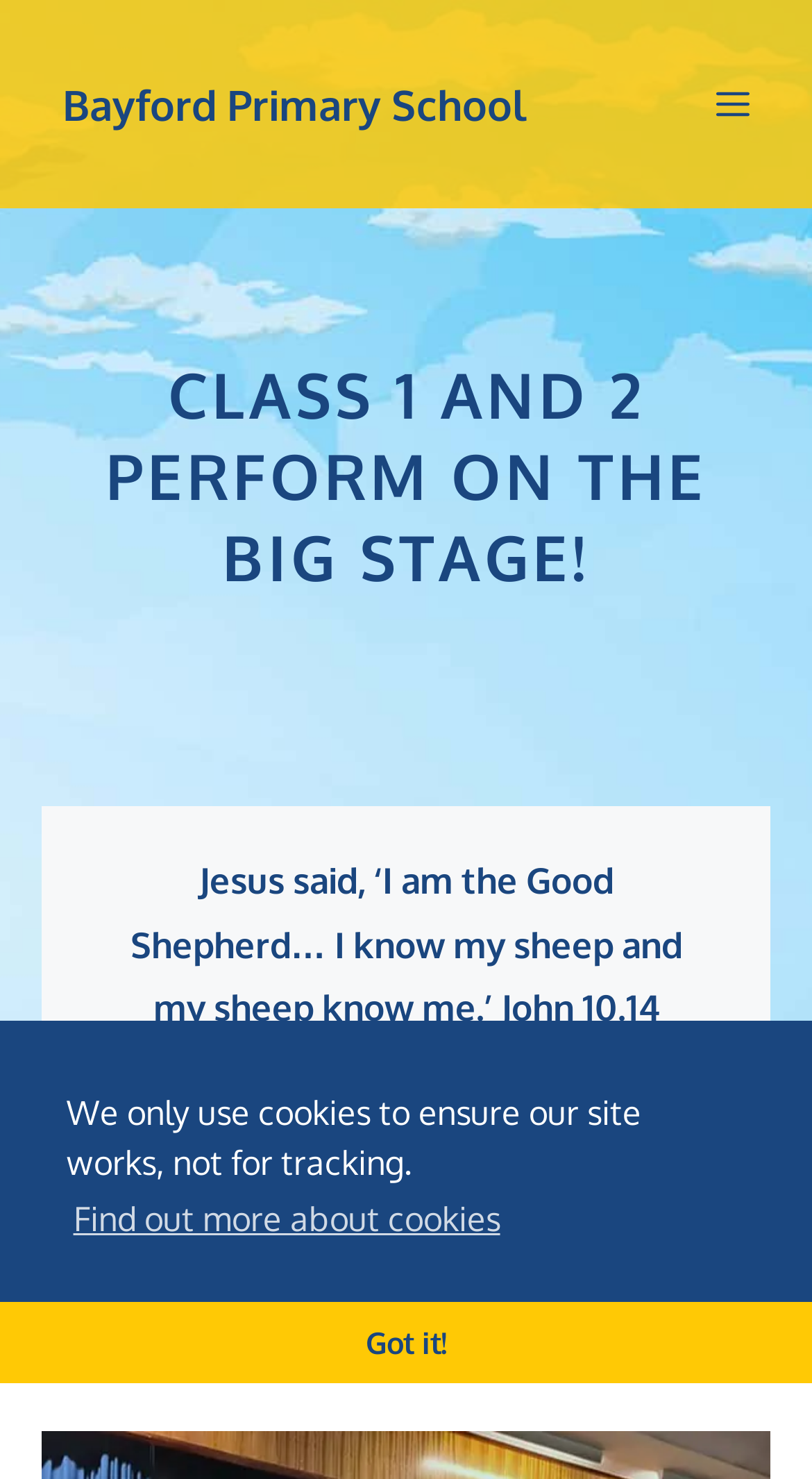Deliver a detailed narrative of the webpage's visual and textual elements.

The webpage is about Bayford Primary School's Christmas show performed by Class 1 and Class 2. At the top left of the page, there is a link to the school's homepage. Next to it, on the top right, is a button labeled "Menu" that controls a mobile menu. 

Below the top section, a large heading dominates the page, announcing "CLASS 1 AND 2 PERFORM ON THE BIG STAGE!" in bold font. 

Further down, a quote from the Bible is displayed: "Jesus said, ‘I am the Good Shepherd… I know my sheep and my sheep know me.’ John 10.14". This quote is positioned roughly in the middle of the page.

At the very bottom of the page, a cookie consent dialog box appears. It contains a brief message explaining that the site only uses cookies to ensure its functionality, not for tracking. There are two buttons within the dialog box: "cookies - Find out more about cookies" and "Got it! cookie".